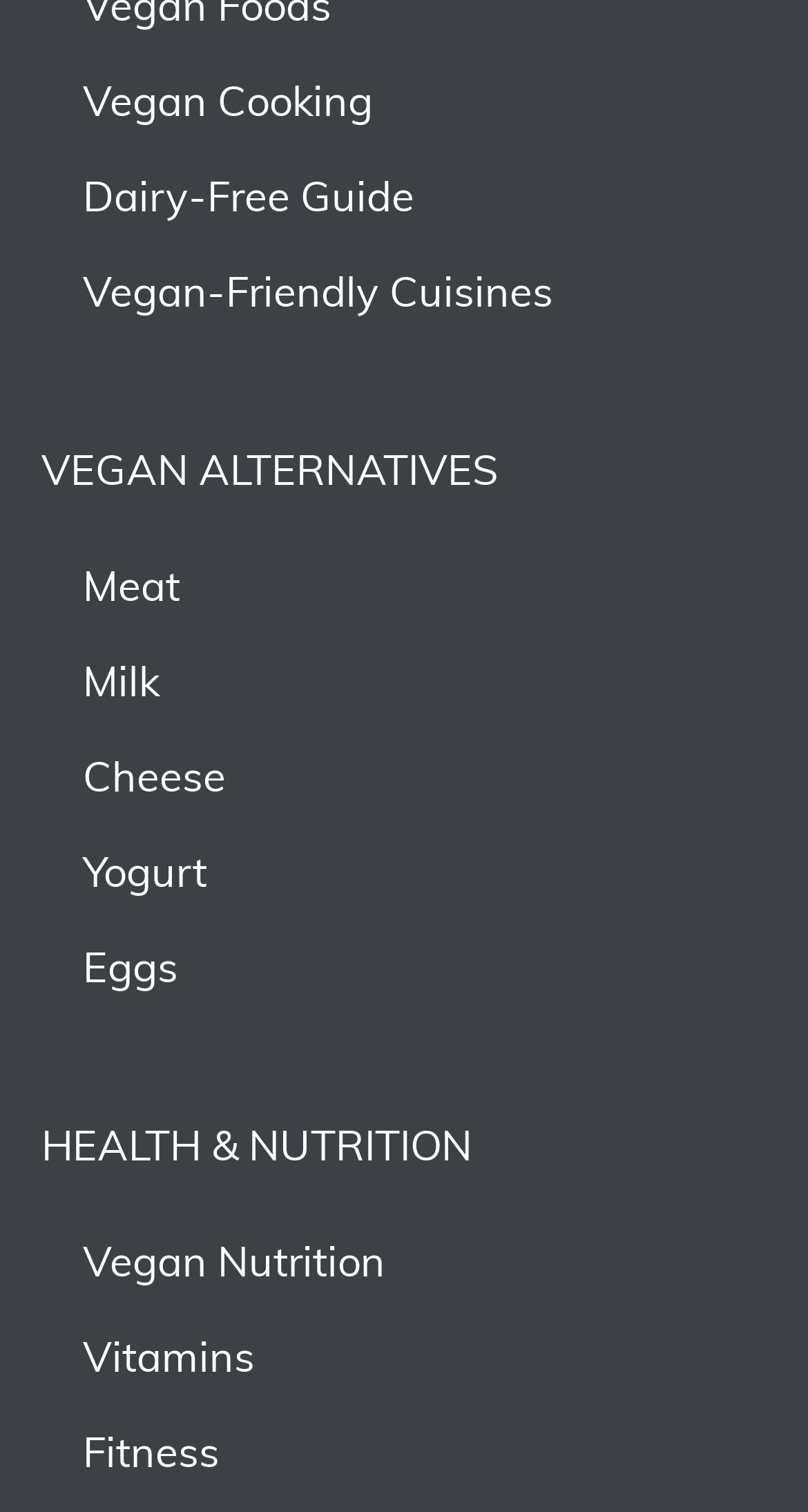Please provide a brief answer to the question using only one word or phrase: 
What is the first cuisine option?

Vegan Cooking